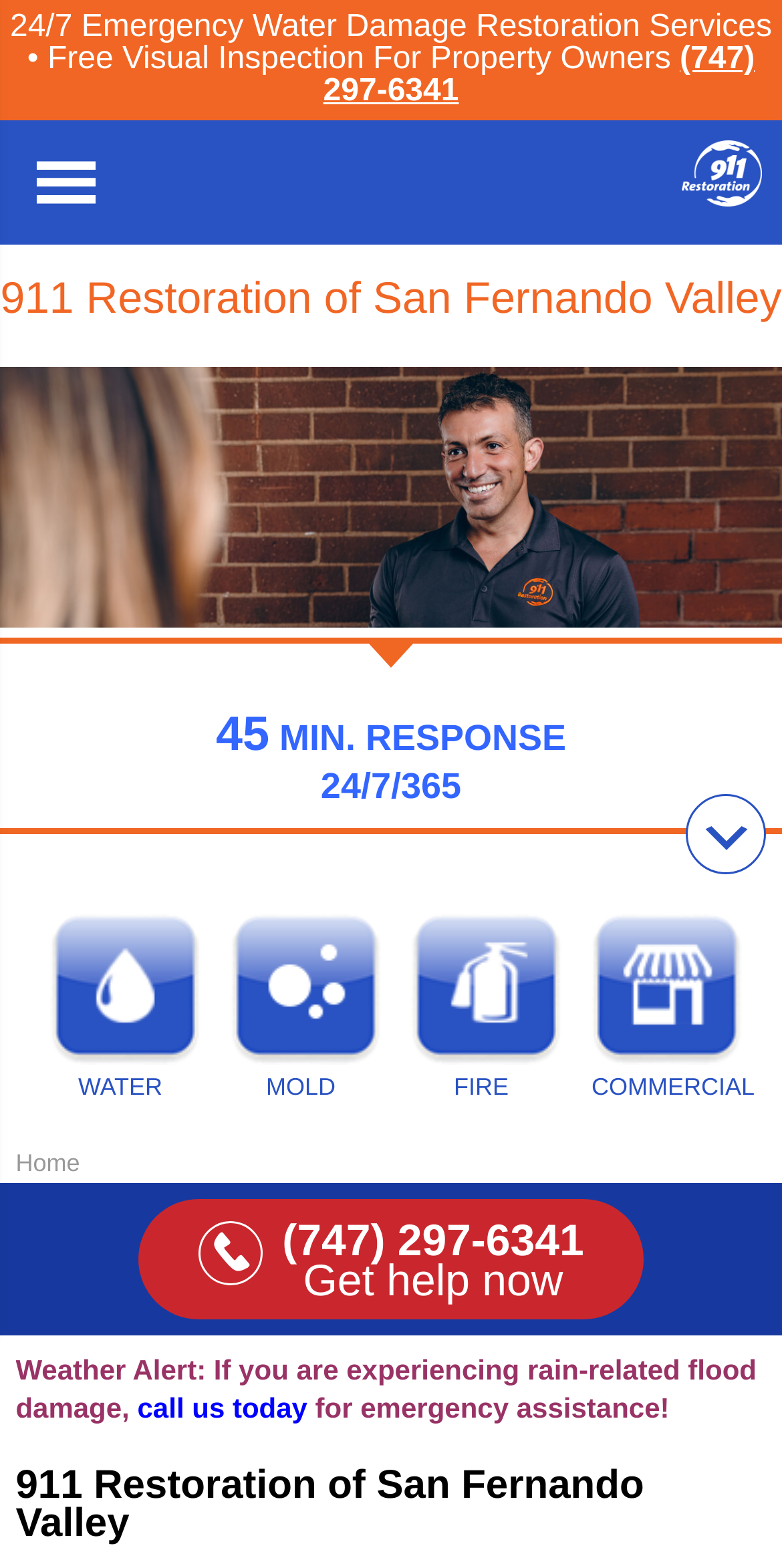Kindly provide the bounding box coordinates of the section you need to click on to fulfill the given instruction: "Contact for emergency assistance".

[0.176, 0.887, 0.393, 0.908]